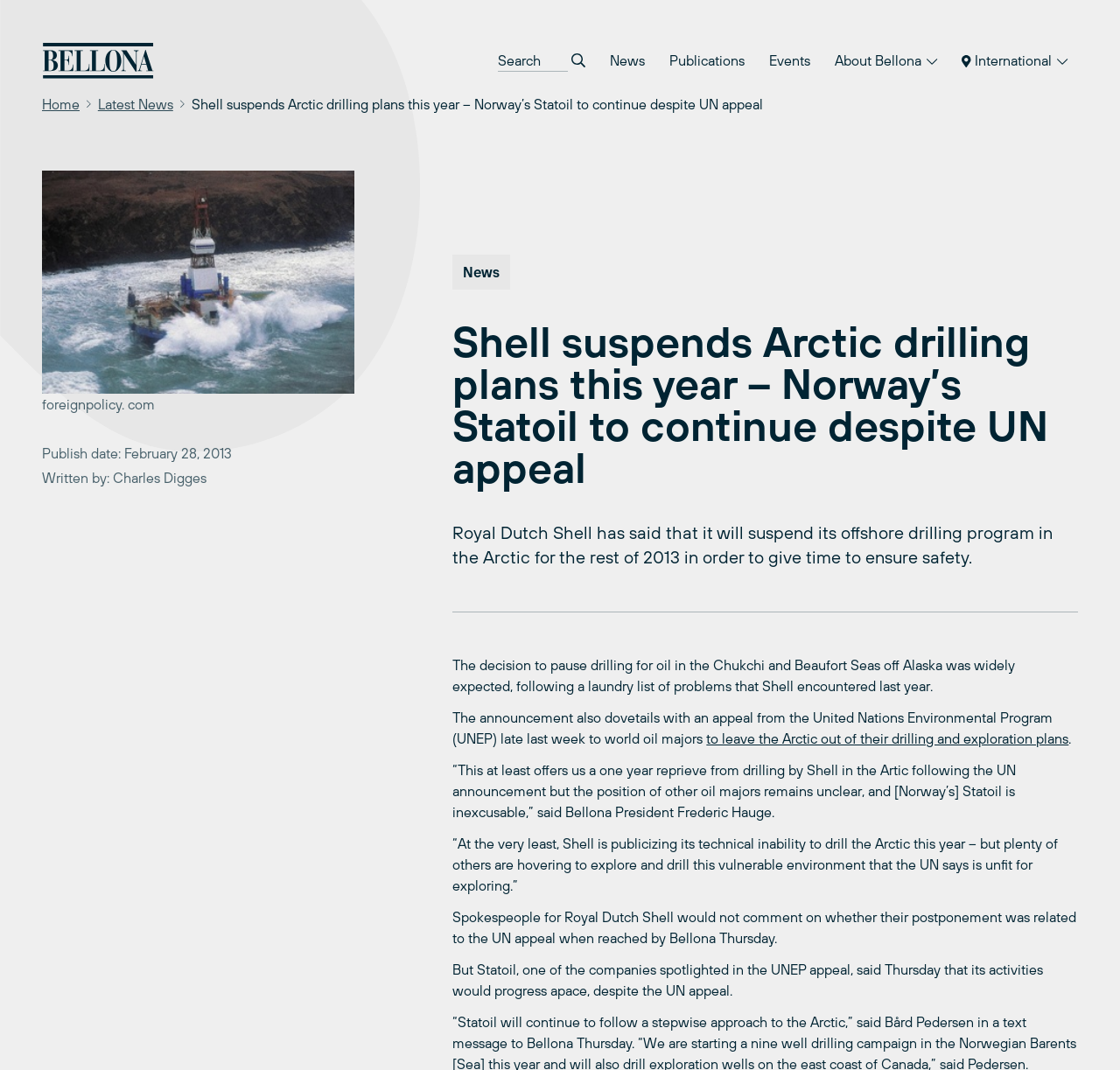Identify the bounding box coordinates of the element that should be clicked to fulfill this task: "Search for something". The coordinates should be provided as four float numbers between 0 and 1, i.e., [left, top, right, bottom].

None